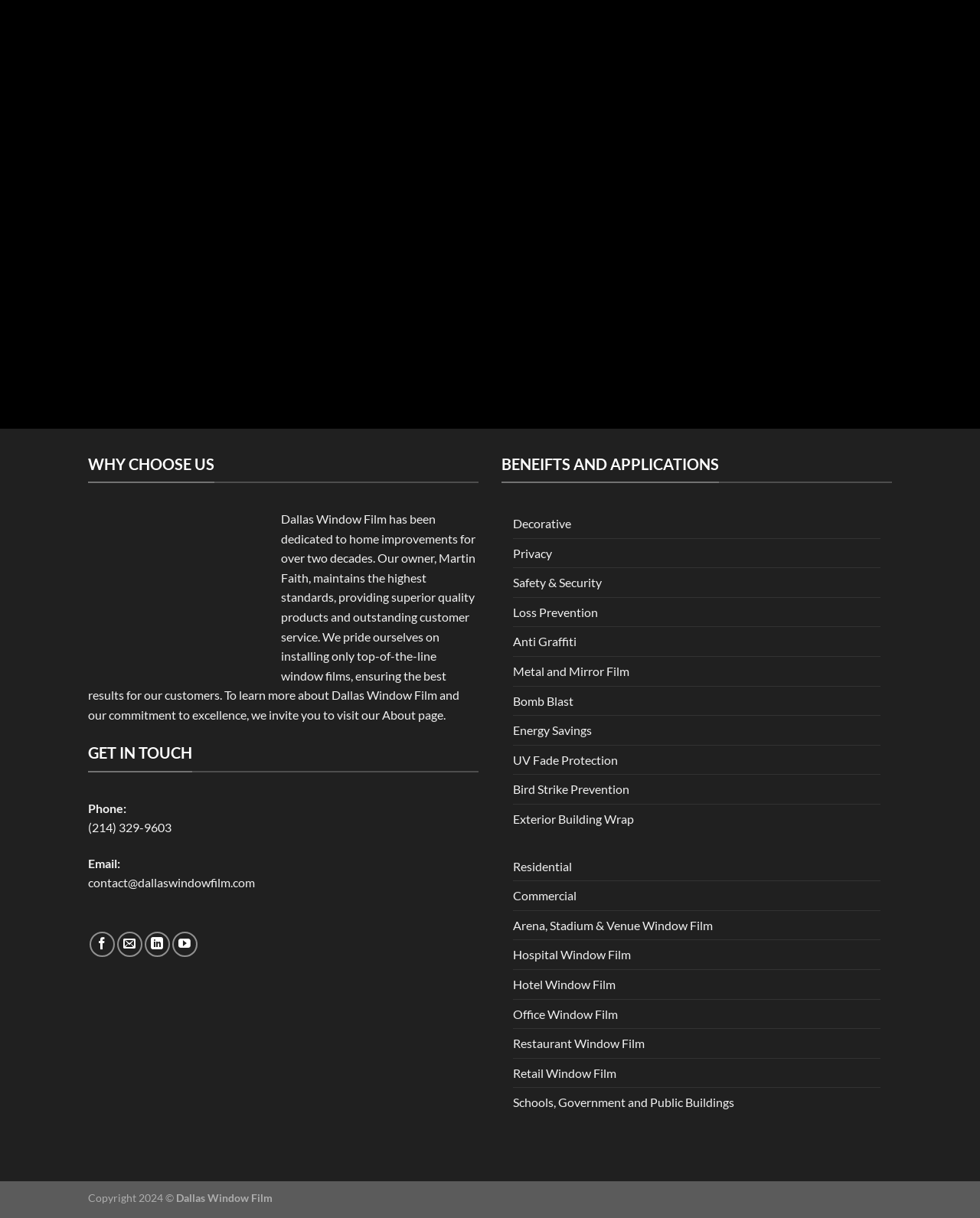Find the bounding box coordinates for the HTML element specified by: "Exterior Building Wrap".

[0.523, 0.661, 0.647, 0.684]